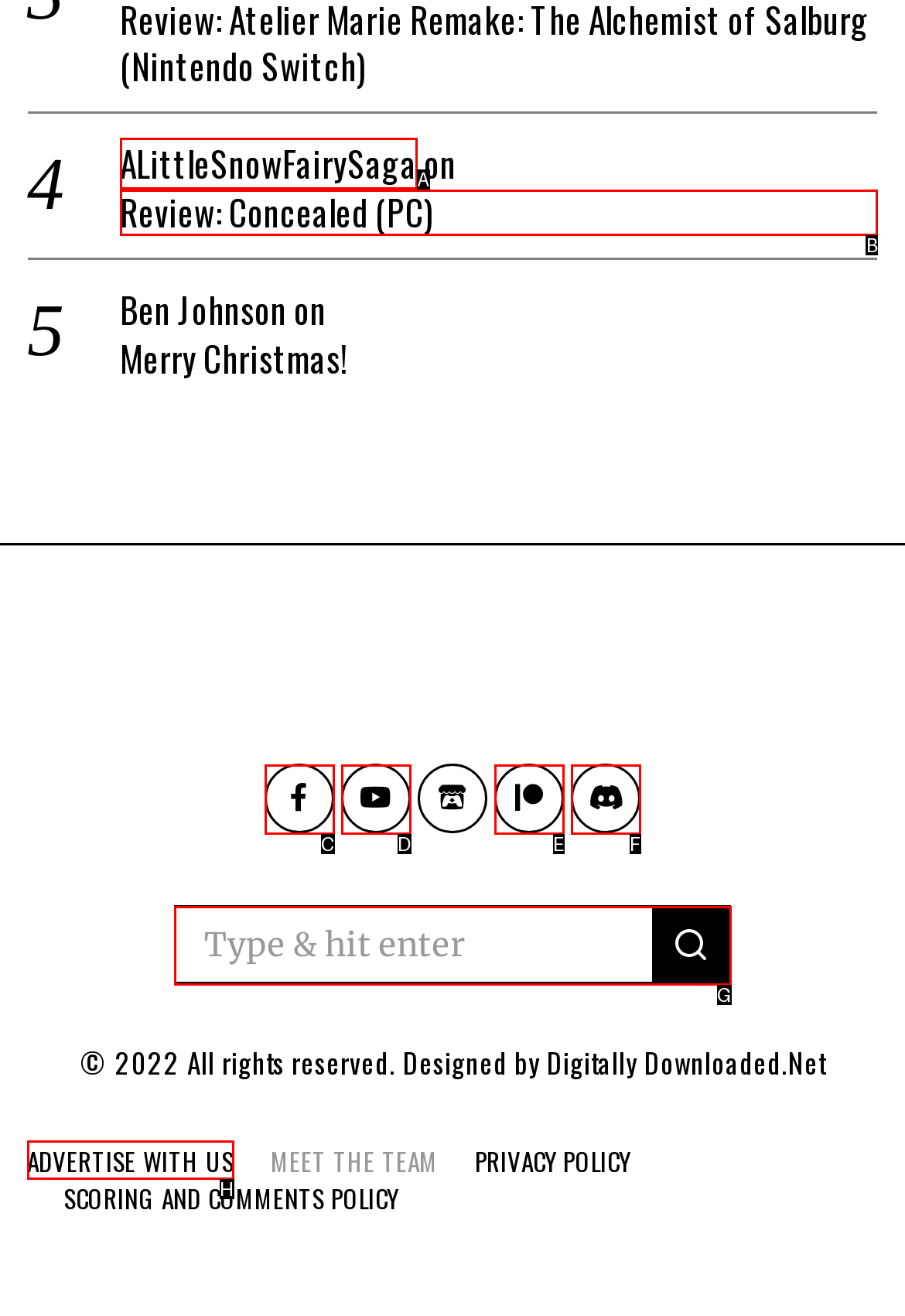Identify the option that corresponds to the description: title="Facebook". Provide only the letter of the option directly.

C